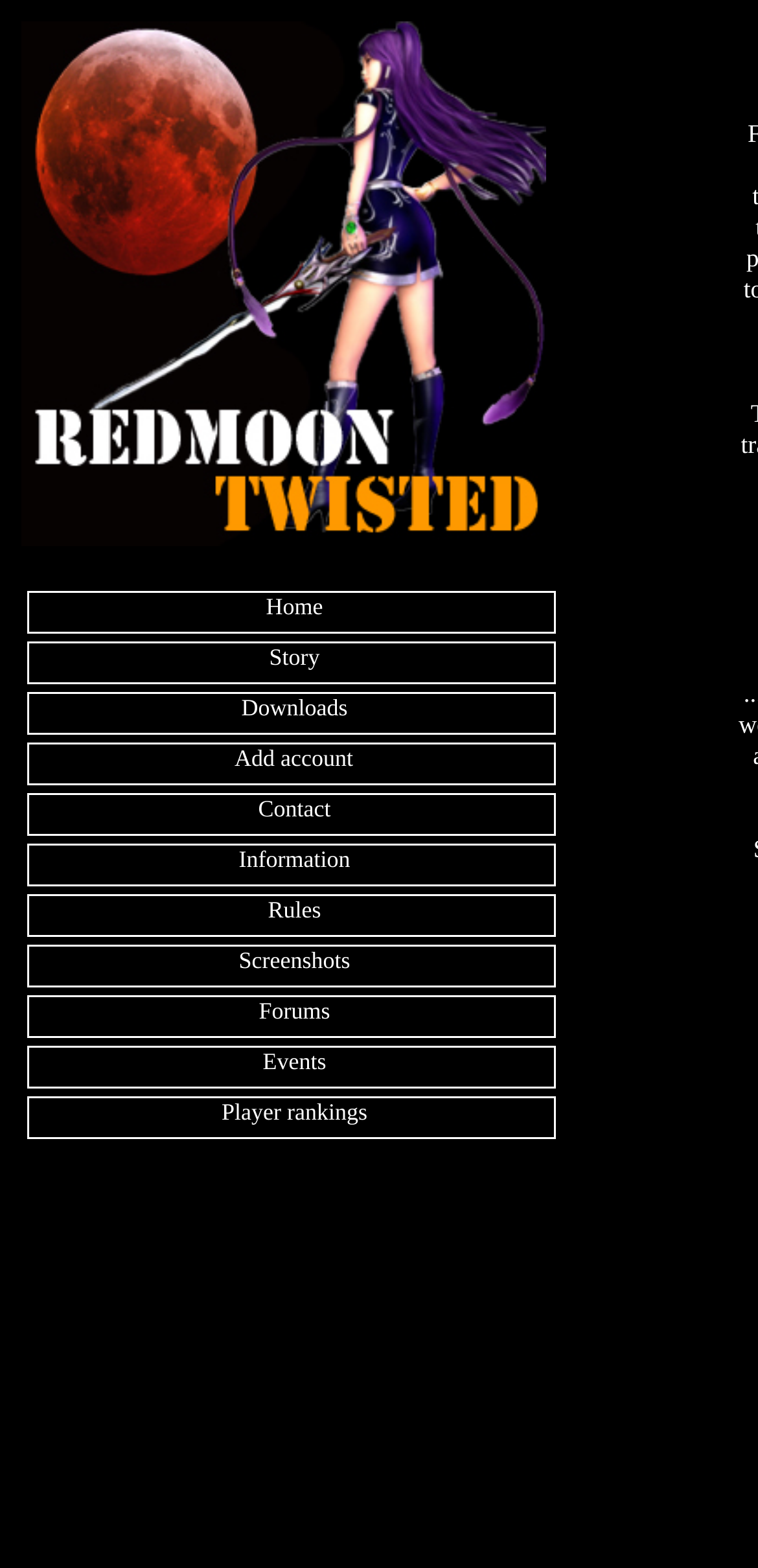What is the first menu item?
Answer the question using a single word or phrase, according to the image.

Home